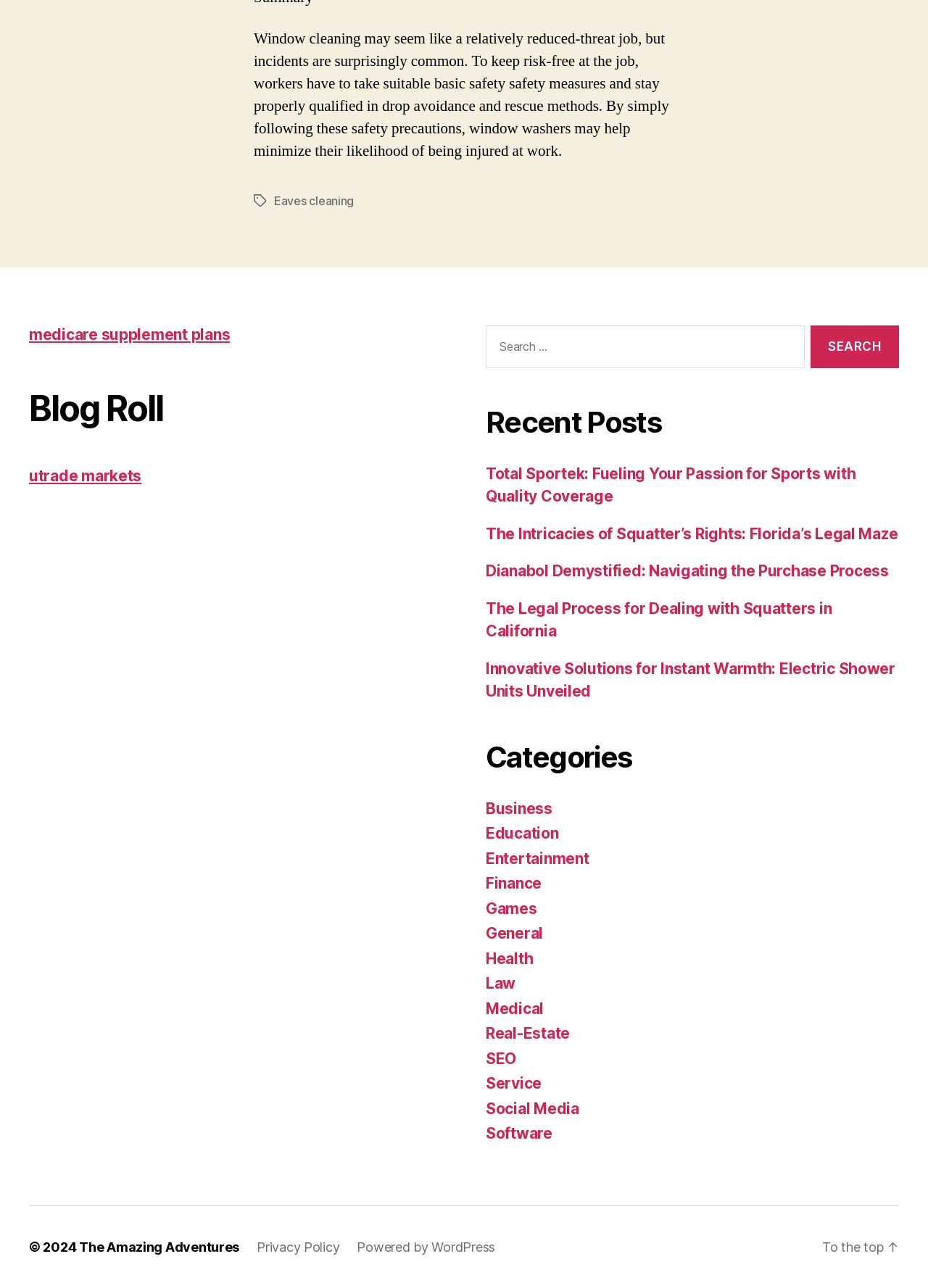What is the purpose of the search box?
Provide a detailed and extensive answer to the question.

The search box is located in the complementary section of the webpage, and it has a static text 'Search for:' and a button 'Search'. This suggests that the purpose of the search box is to allow users to search for content on the webpage.